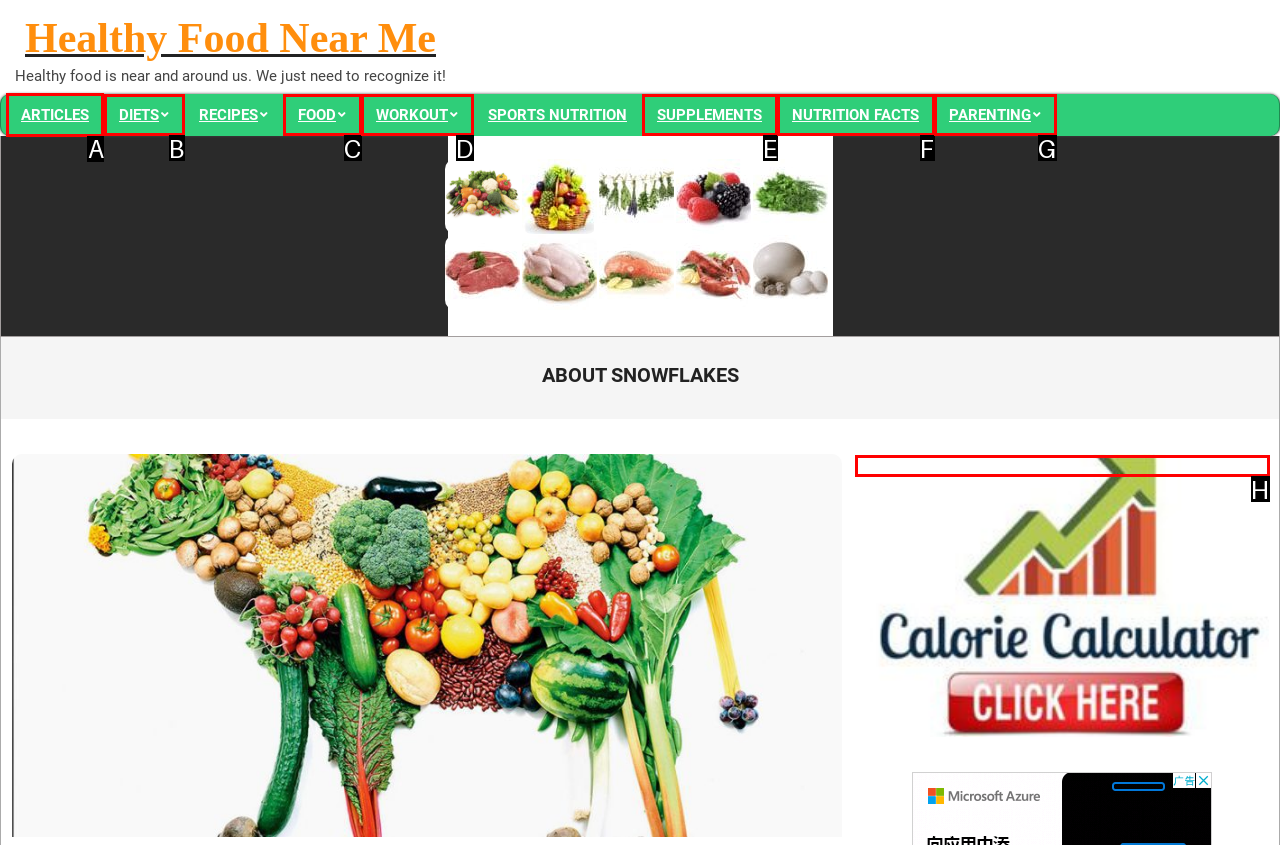Which HTML element should be clicked to complete the following task: Go to ARTICLES?
Answer with the letter corresponding to the correct choice.

A